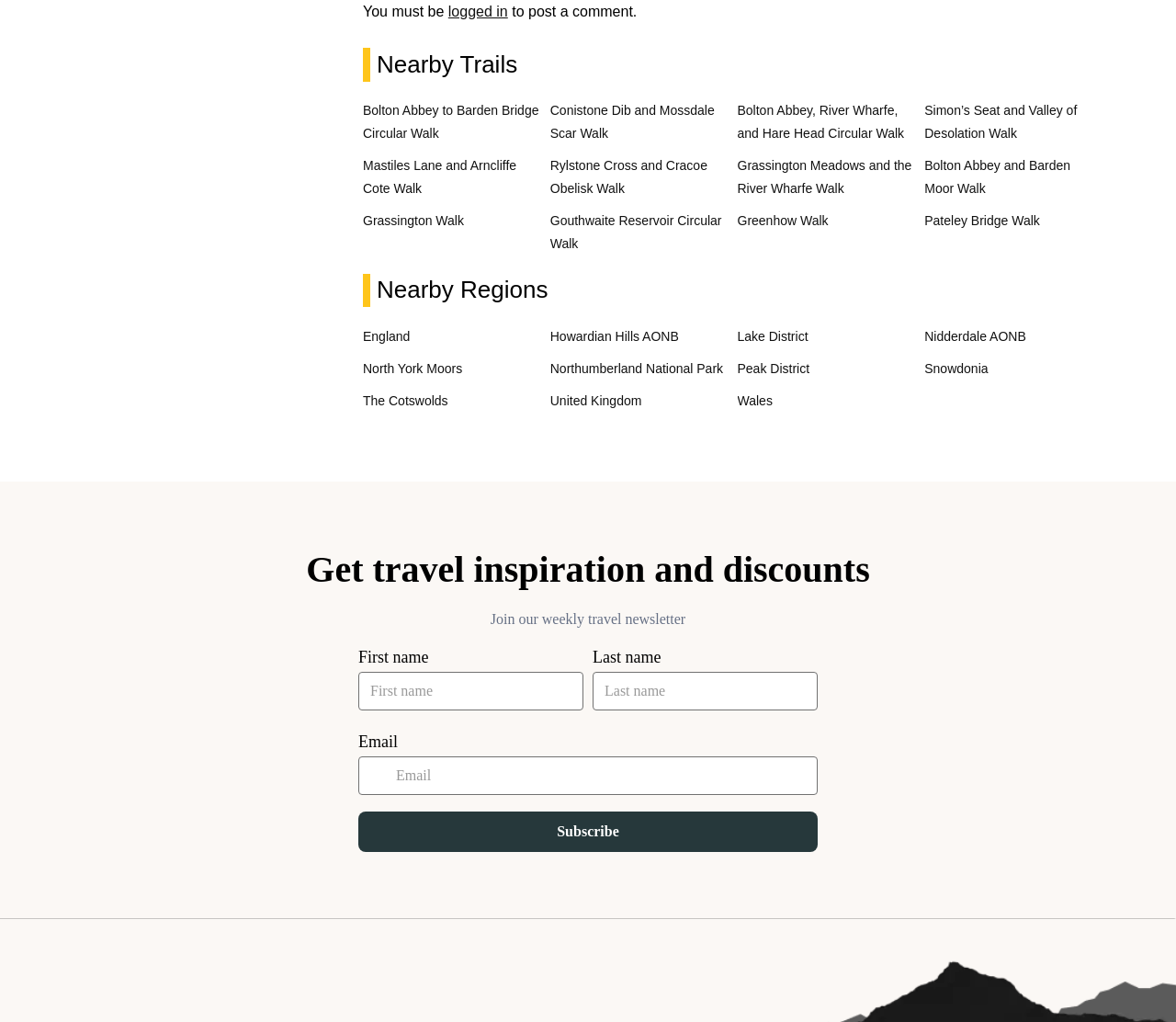Can you specify the bounding box coordinates for the region that should be clicked to fulfill this instruction: "Enter your email address".

[0.305, 0.779, 0.695, 0.817]